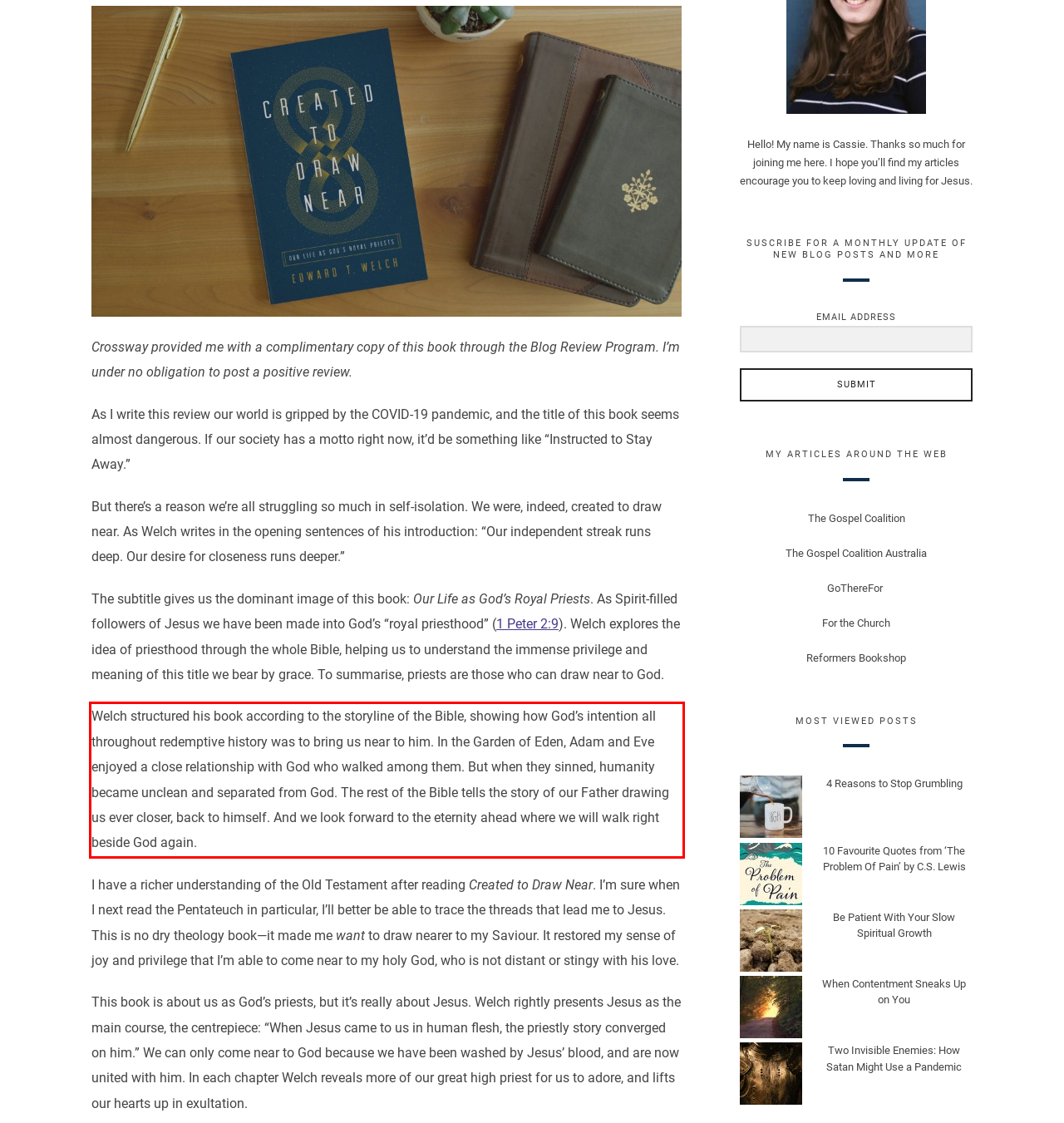You have a webpage screenshot with a red rectangle surrounding a UI element. Extract the text content from within this red bounding box.

Welch structured his book according to the storyline of the Bible, showing how God’s intention all throughout redemptive history was to bring us near to him. In the Garden of Eden, Adam and Eve enjoyed a close relationship with God who walked among them. But when they sinned, humanity became unclean and separated from God. The rest of the Bible tells the story of our Father drawing us ever closer, back to himself. And we look forward to the eternity ahead where we will walk right beside God again.